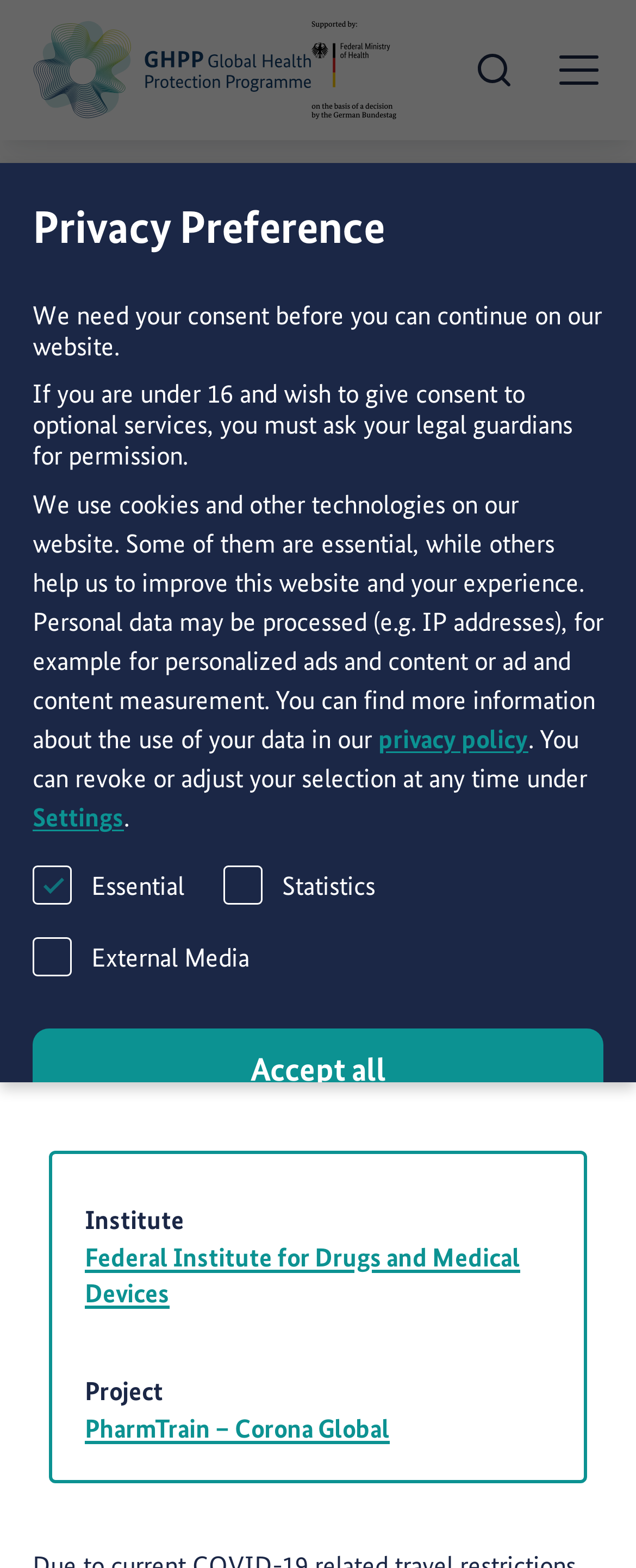Give a one-word or one-phrase response to the question: 
What is the date of publication of the article?

01.01.2022